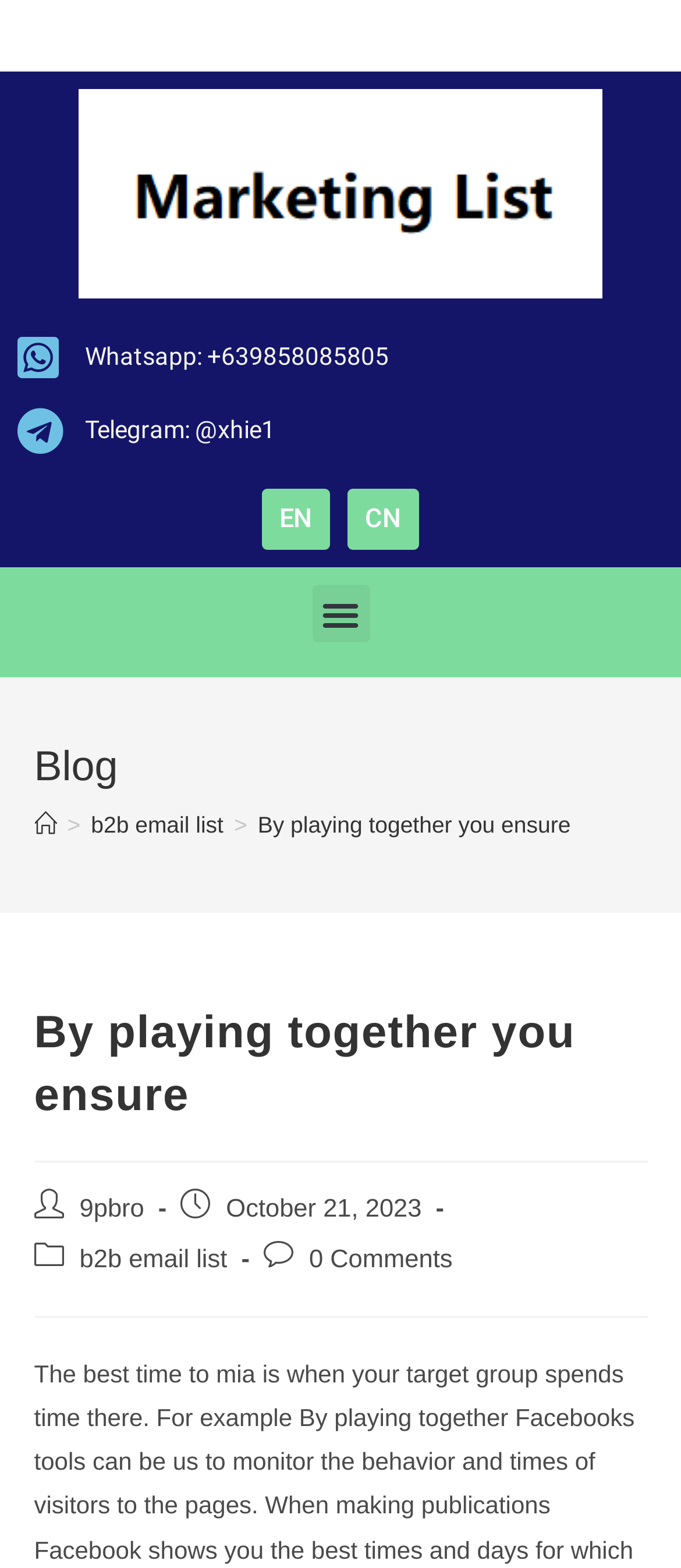Identify the bounding box coordinates necessary to click and complete the given instruction: "Contact via Whatsapp".

[0.026, 0.213, 0.974, 0.243]